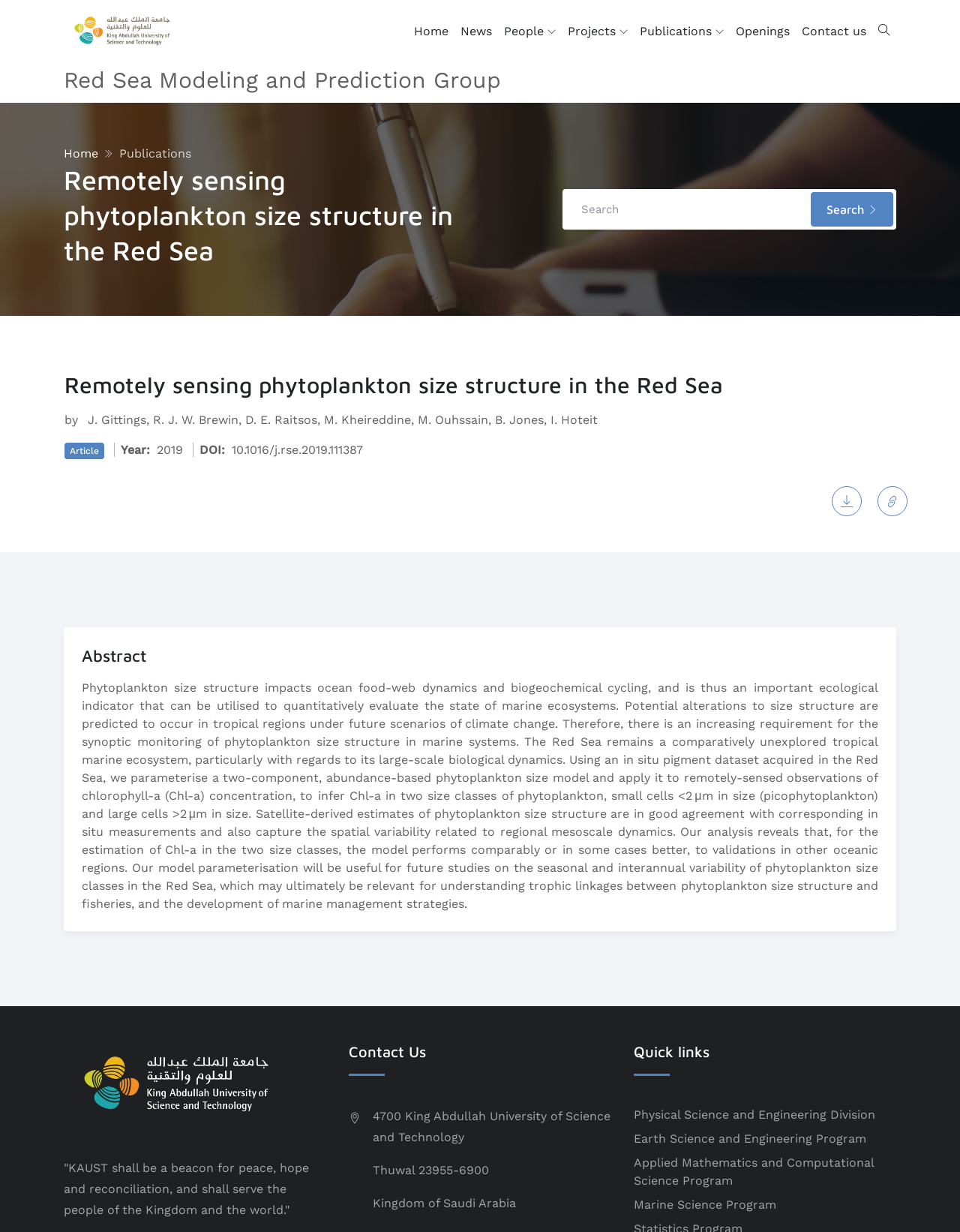Please determine the bounding box coordinates of the area that needs to be clicked to complete this task: 'Click the Home link'. The coordinates must be four float numbers between 0 and 1, formatted as [left, top, right, bottom].

[0.425, 0.0, 0.473, 0.051]